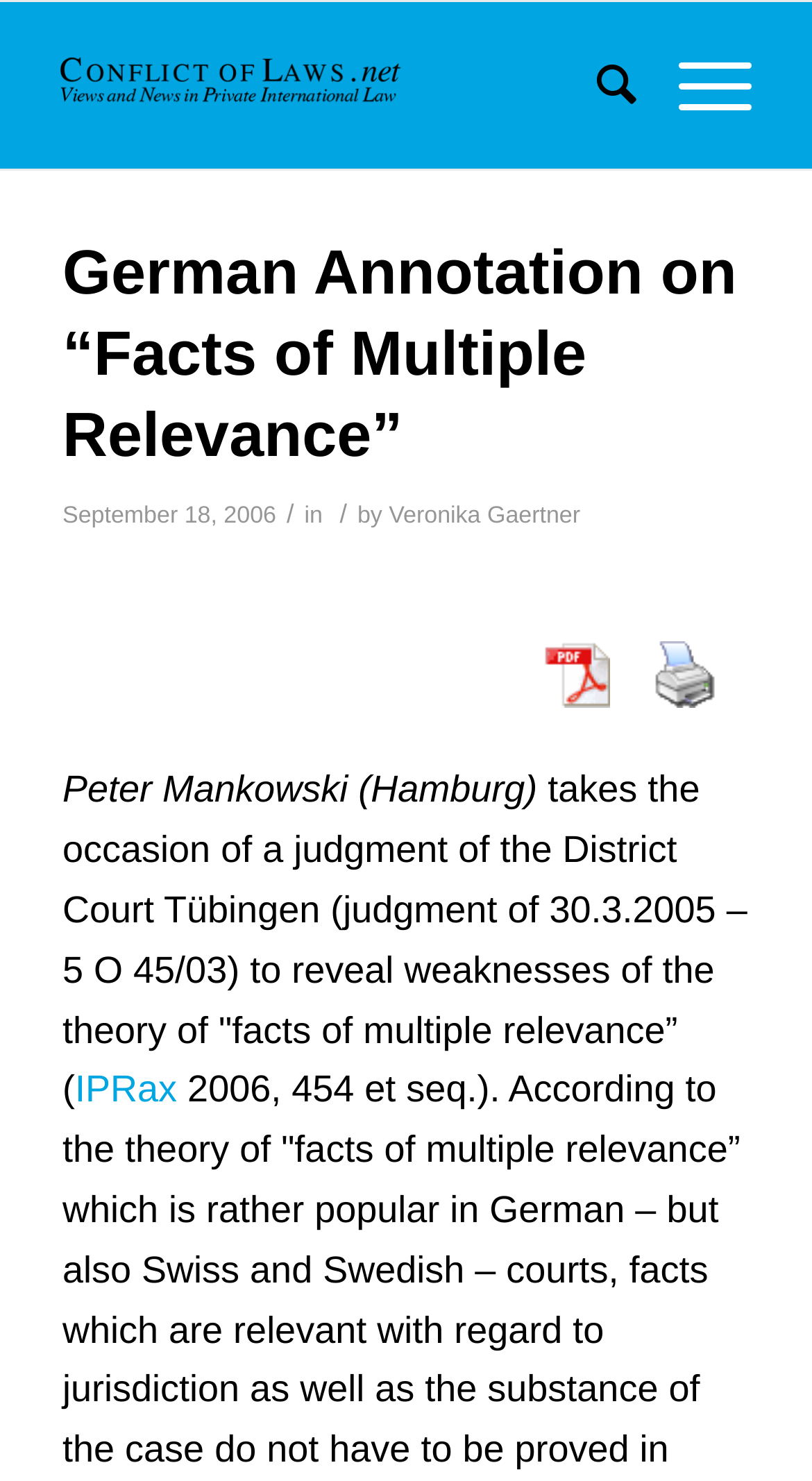What is the date of the article?
Answer the question with as much detail as possible.

The date of the article is mentioned in the text as 'September 18, 2006' which is located below the main heading 'German Annotation on “Facts of Multiple Relevance”'.